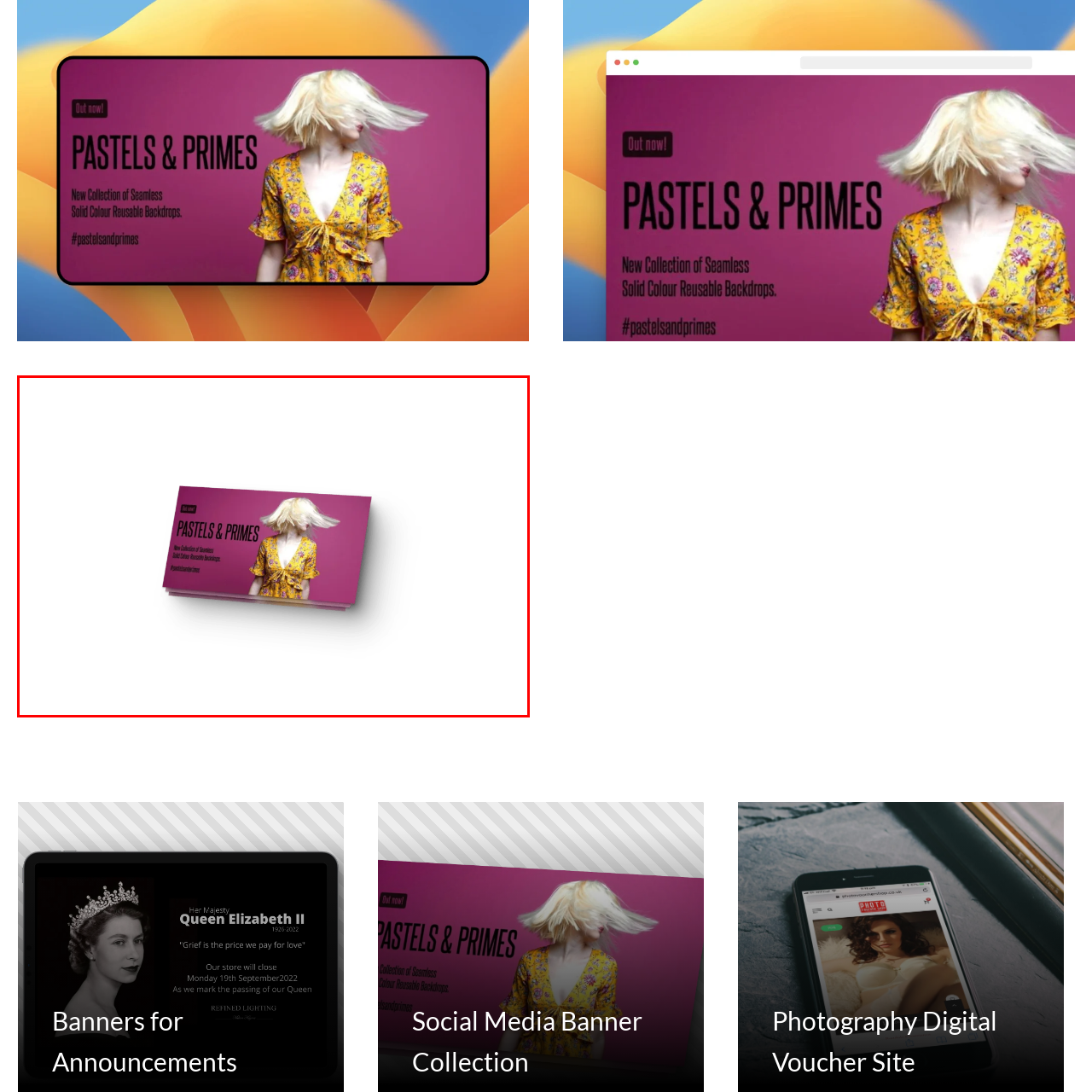Provide an elaborate description of the visual elements present in the image enclosed by the red boundary.

The image showcases a stylized promotional banner for a collection titled "PASTELS & PRIMES." The banner features vibrant colors, primarily a rich purple background that enhances the vividness of the design. A model with flowing, blonde hair poses in a yellow dress adorned with floral patterns, exuding a dynamic and artistic flair. The collection is described as “A New Collection of Textures,” suggesting that it includes various visually appealing elements, possibly for use in graphic design or social media applications. The text highlights the creative nature of the collection, making it visually striking and engaging for potential viewers.